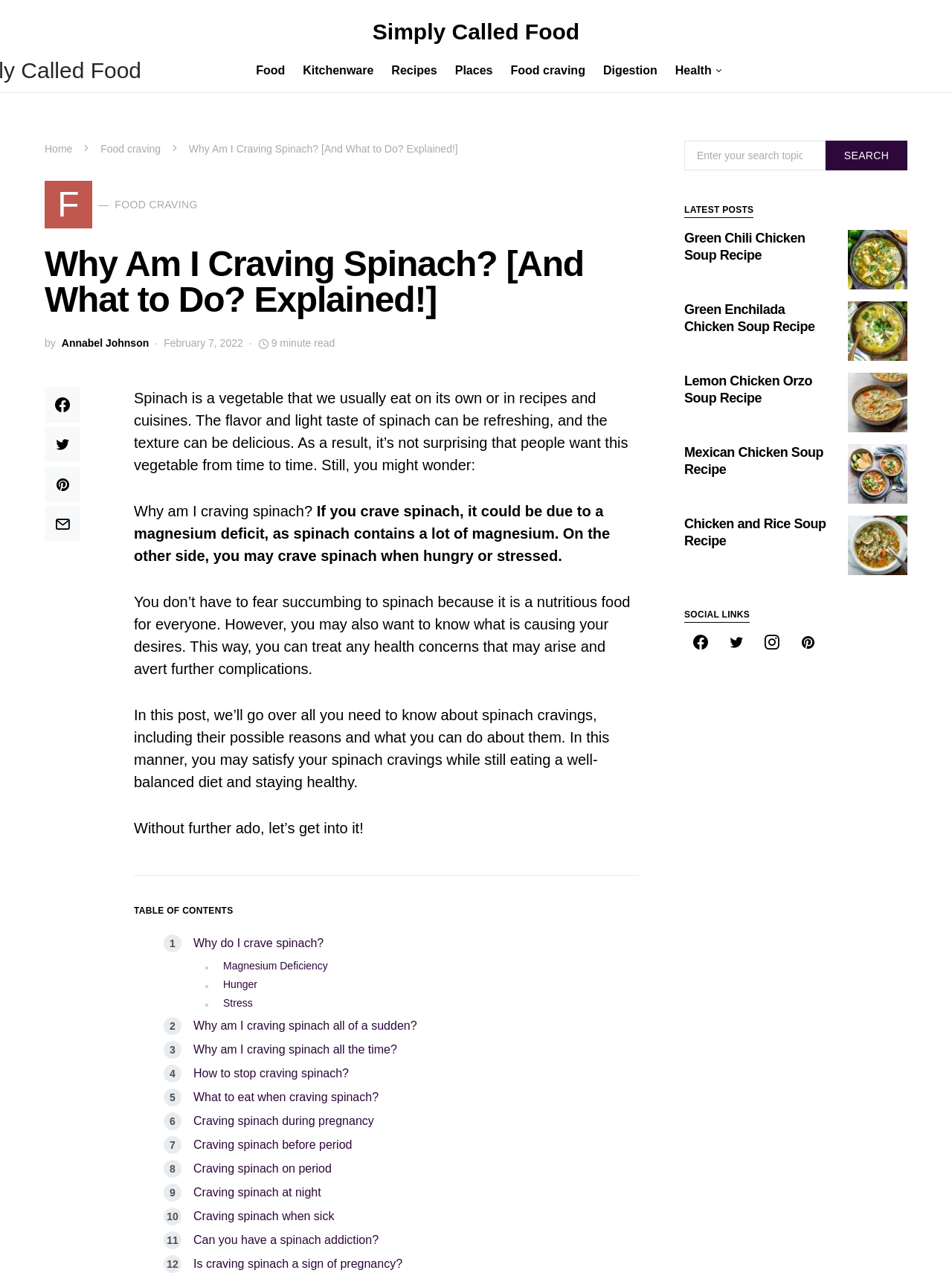What is the purpose of the search box?
Please provide a single word or phrase as your answer based on the image.

To search for topics